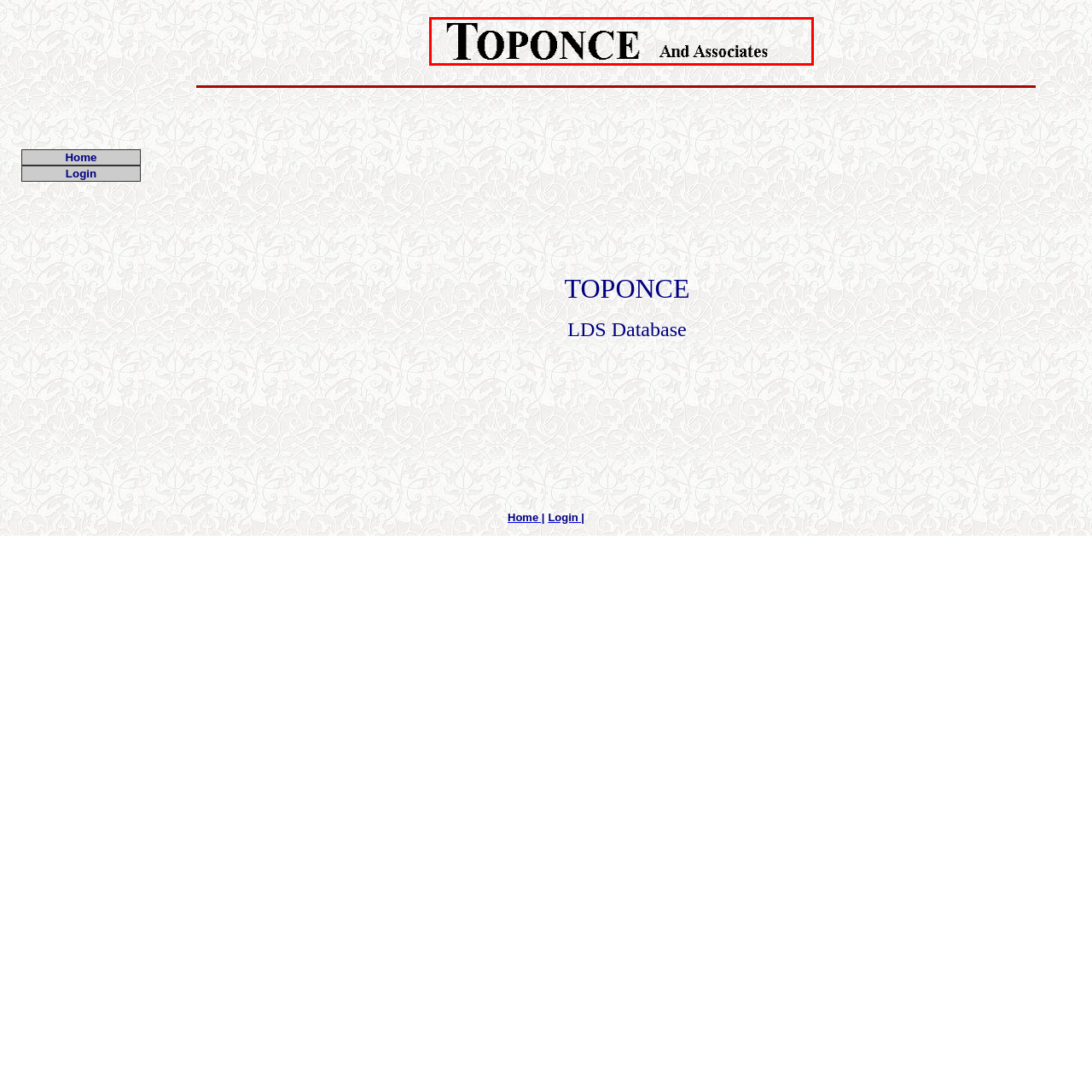What is written below 'TOPONCE'?
Focus on the part of the image marked with a red bounding box and deliver an in-depth answer grounded in the visual elements you observe.

The phrase 'And Associates' is presented in a smaller, more understated font below 'TOPONCE', suggesting a collaborative or firm-like environment.